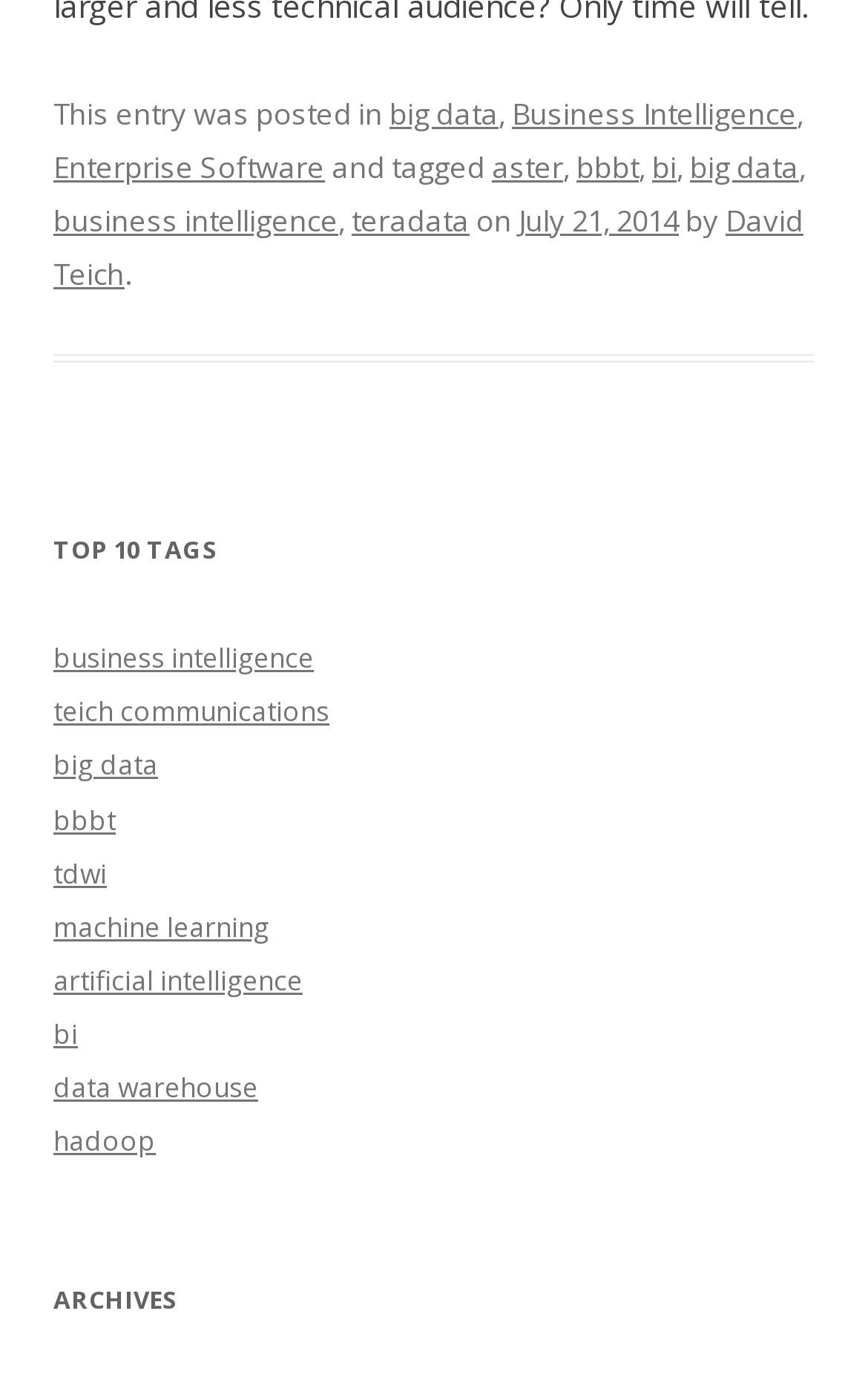Find the bounding box coordinates of the clickable area that will achieve the following instruction: "click on the 'David Teich' link".

[0.062, 0.146, 0.926, 0.213]